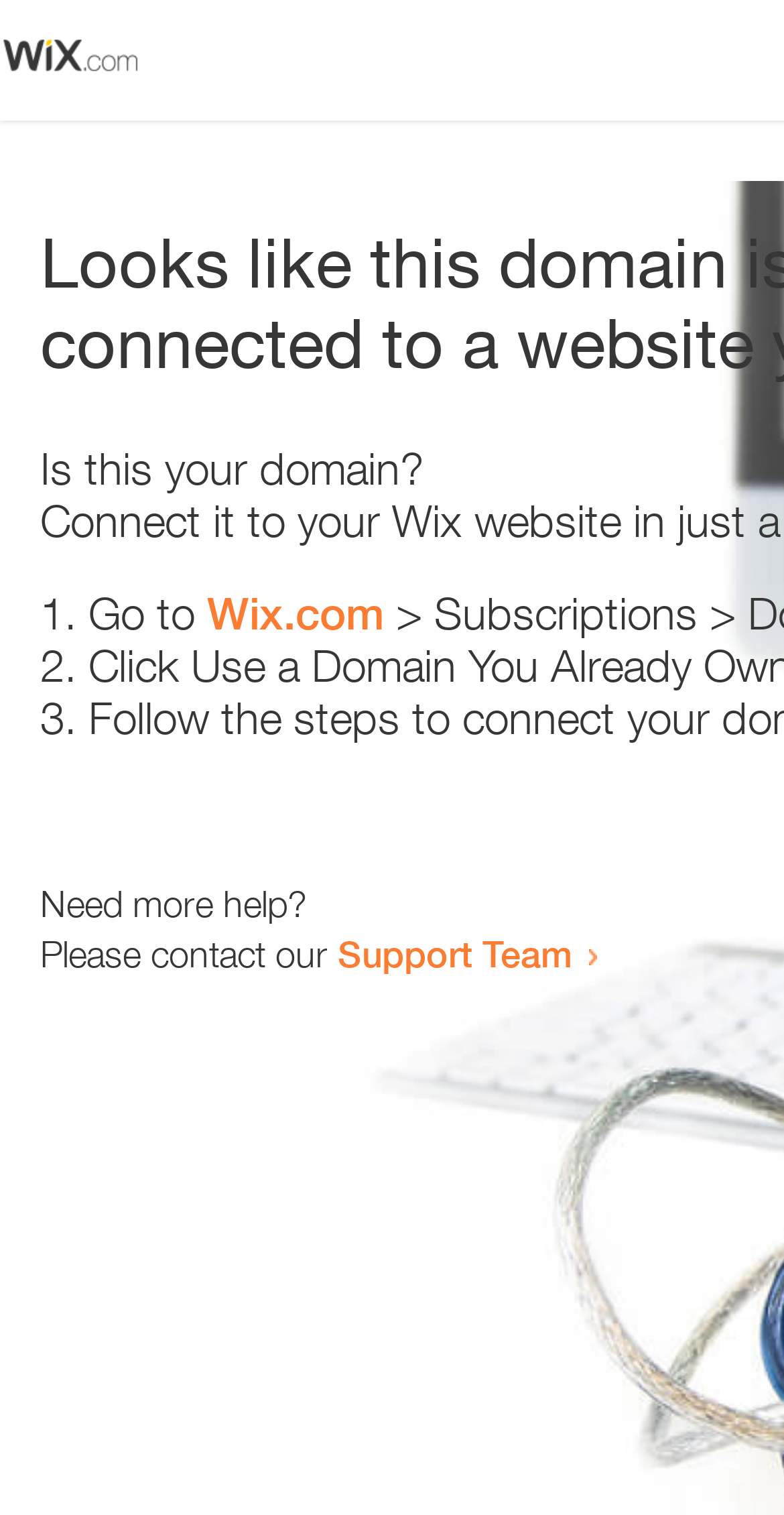Please provide a comprehensive answer to the question based on the screenshot: What is the website suggested to visit?

The question is asking about the website suggested to visit. The answer is 'Wix.com' because the text 'Go to' is followed by a link to 'Wix.com'.